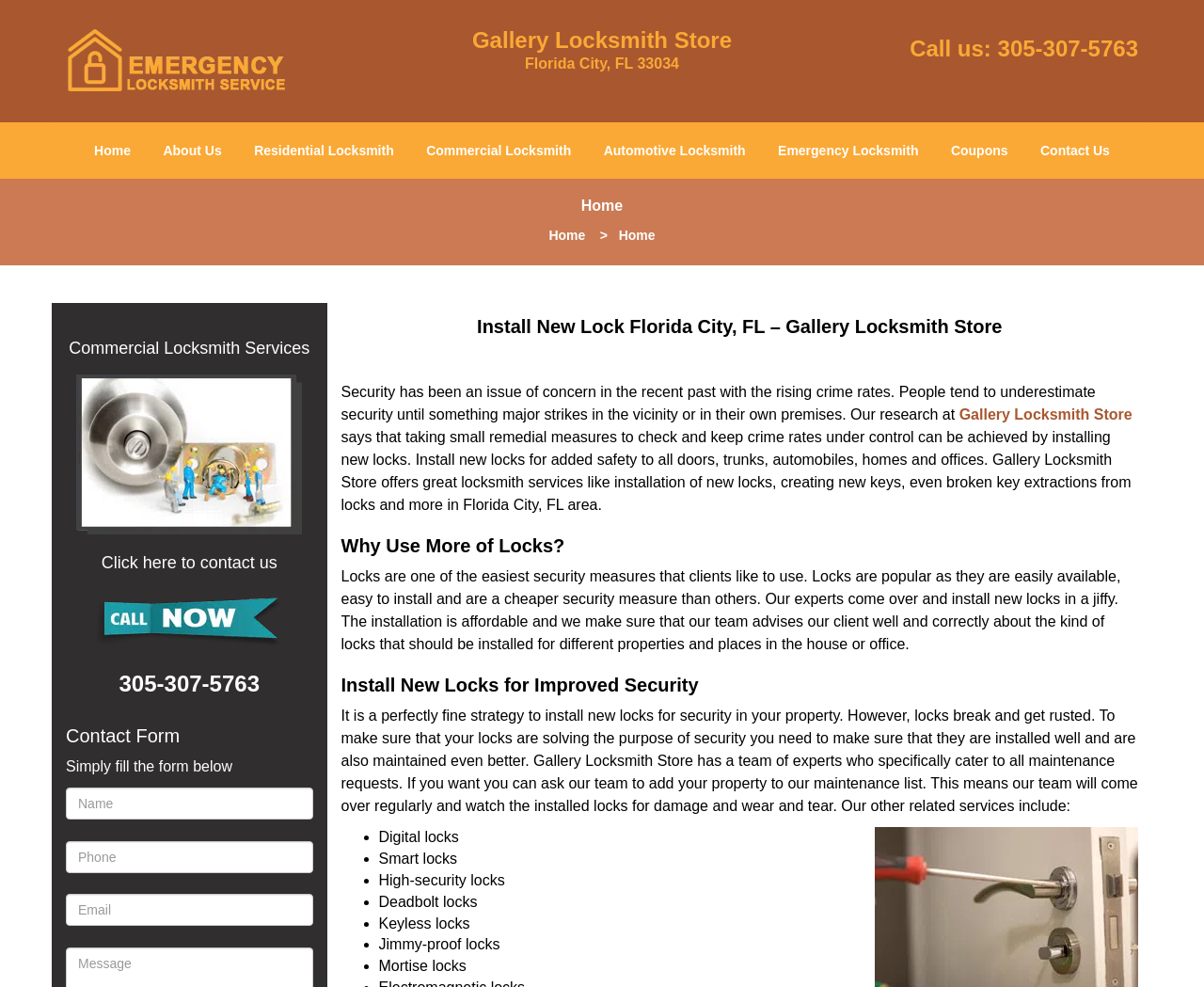Respond to the question below with a single word or phrase: What services does Gallery Locksmith Store offer?

Lock installation, key creation, broken key extraction